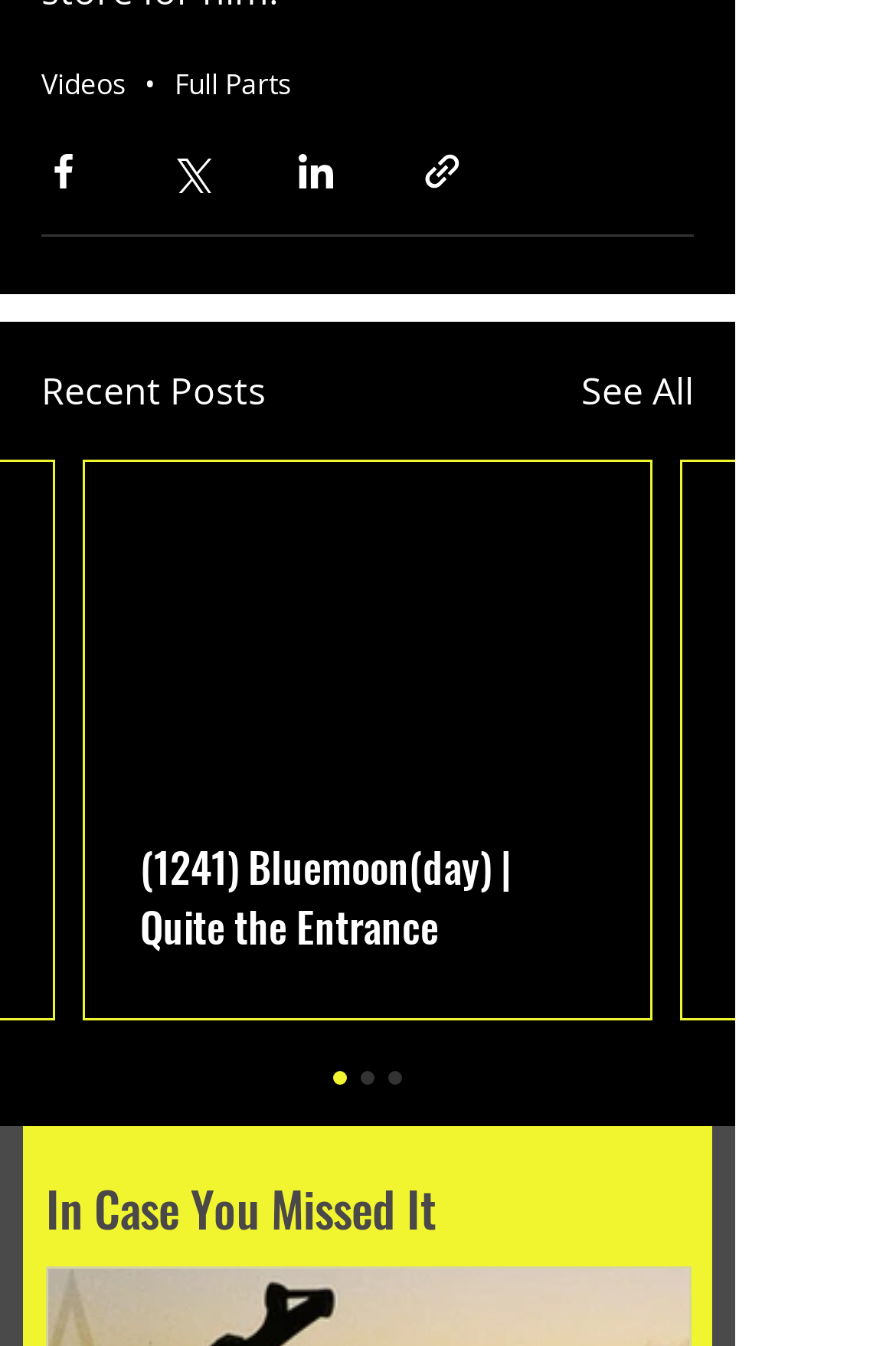What is the last section title on the webpage?
Can you give a detailed and elaborate answer to the question?

I looked at the headings on the webpage and found that the last heading is 'In Case You Missed It', which is located at the bottom of the webpage.